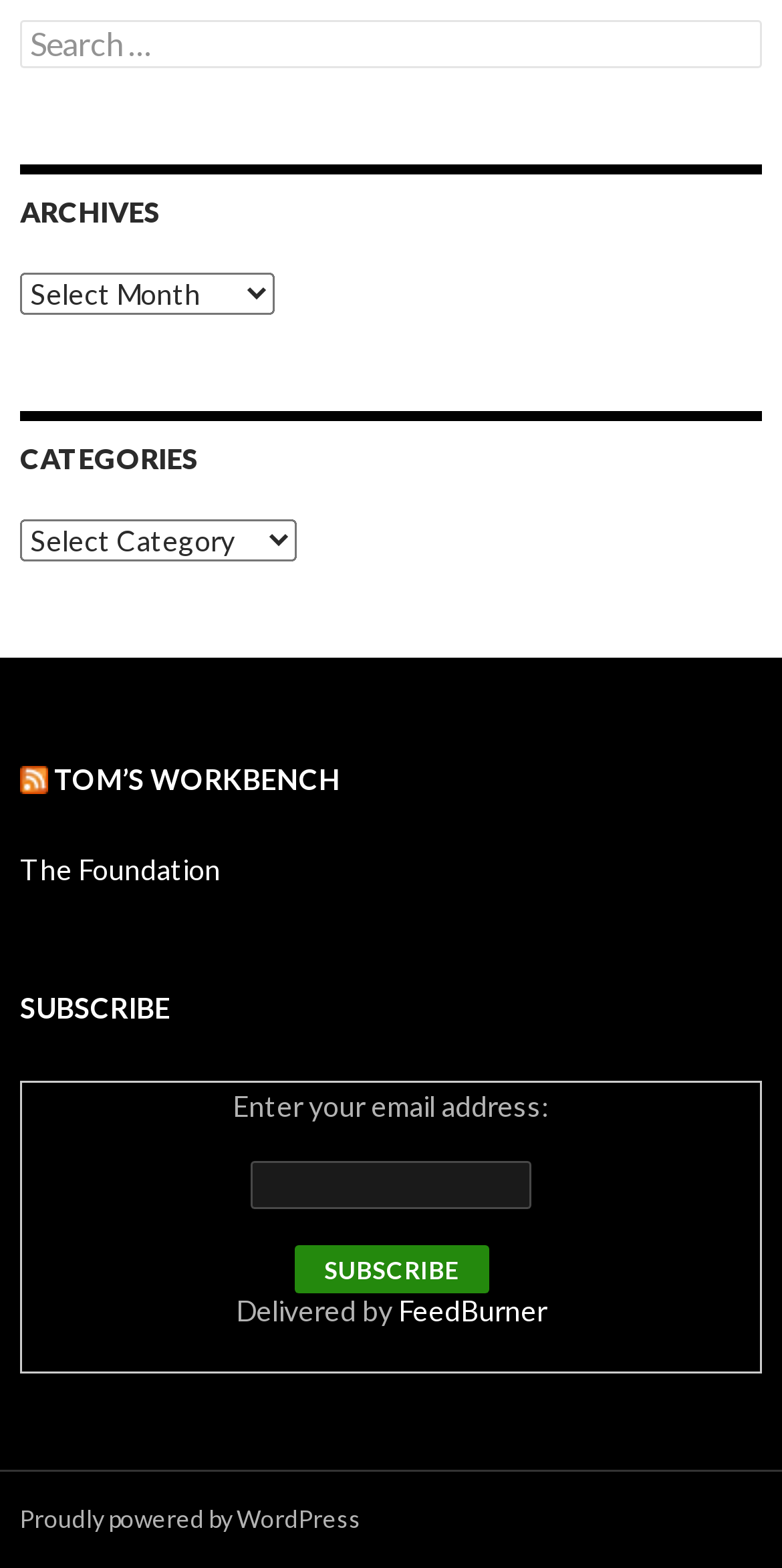Respond with a single word or phrase to the following question:
What is required to subscribe?

Email address